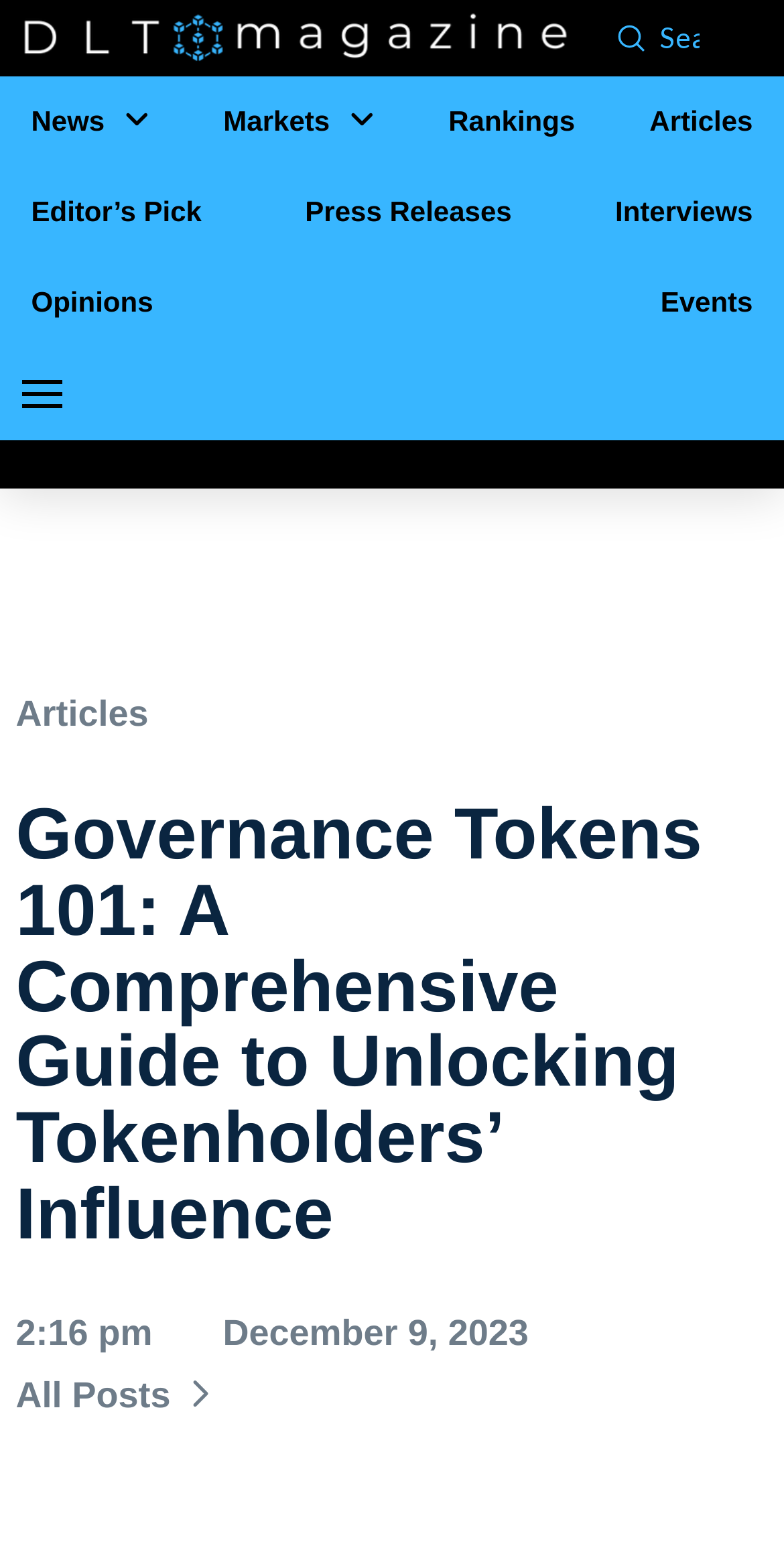Please provide the bounding box coordinates for the element that needs to be clicked to perform the instruction: "Read the latest posts". The coordinates must consist of four float numbers between 0 and 1, formatted as [left, top, right, bottom].

[0.02, 0.887, 0.269, 0.92]